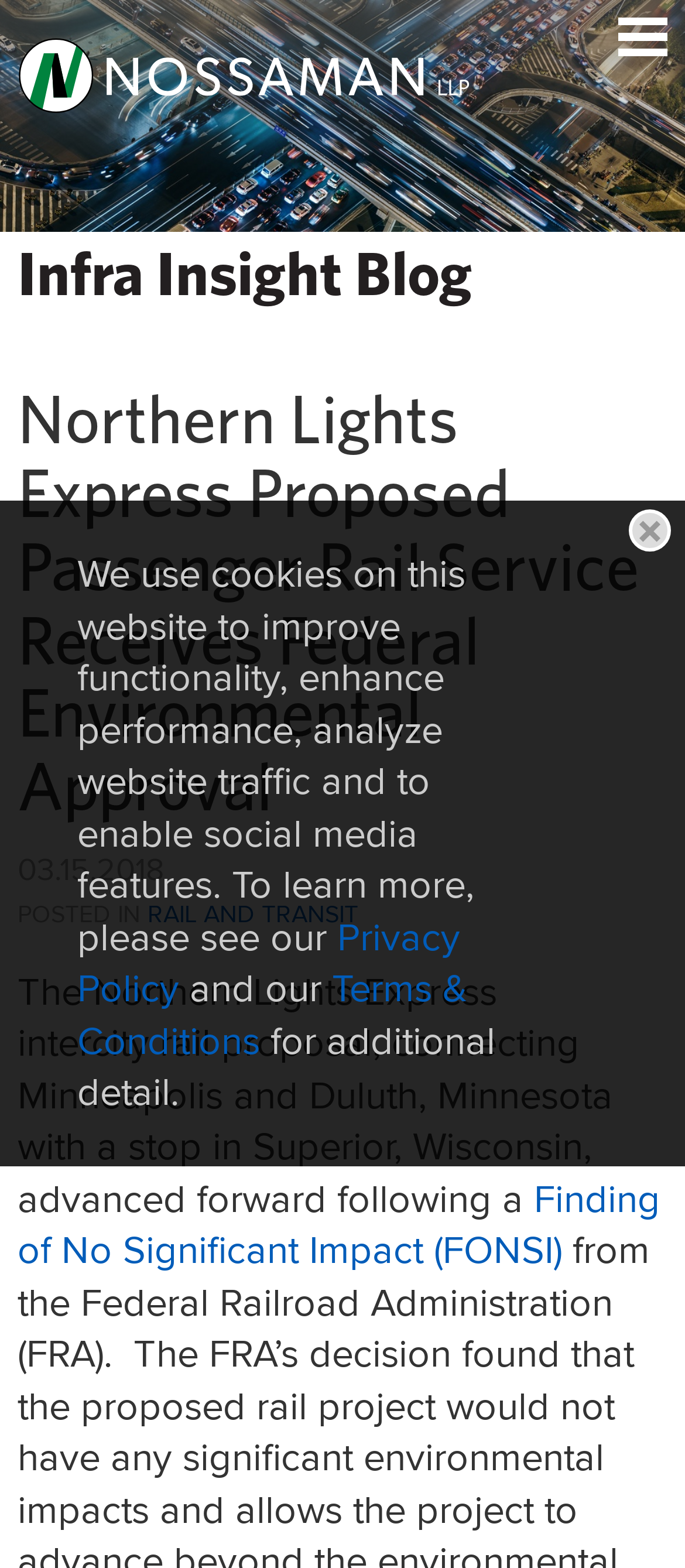Provide the bounding box coordinates for the UI element that is described as: "Rail and Transit".

[0.215, 0.572, 0.523, 0.594]